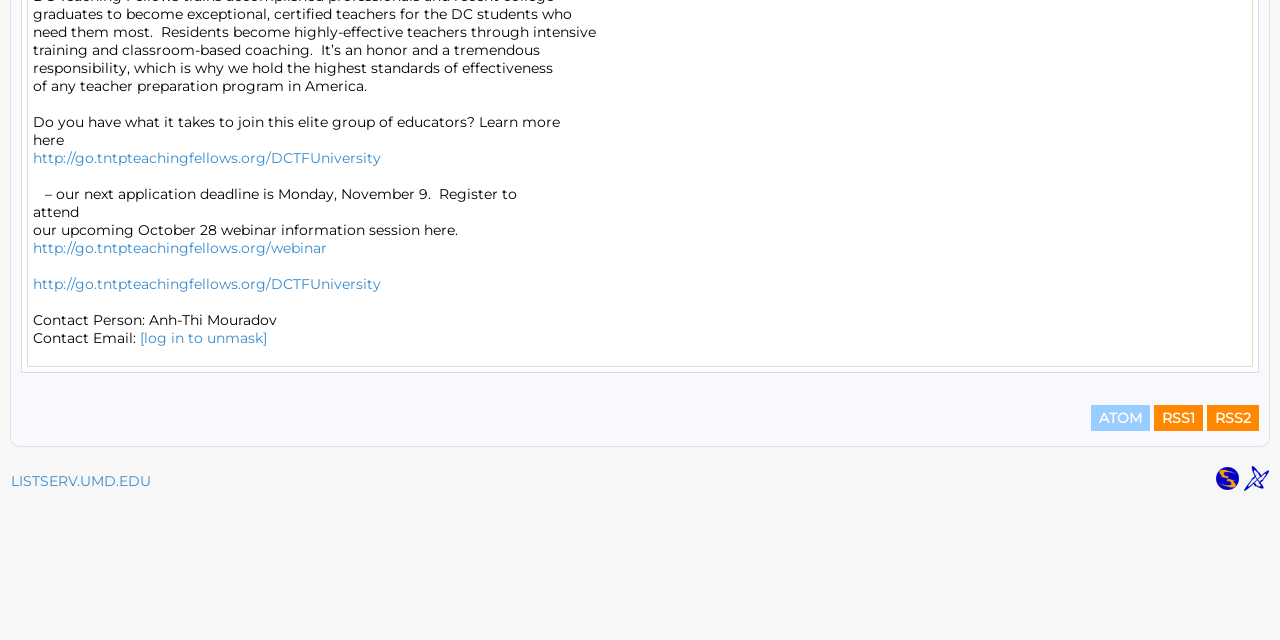Provide the bounding box for the UI element matching this description: "RSS1".

[0.902, 0.633, 0.94, 0.673]